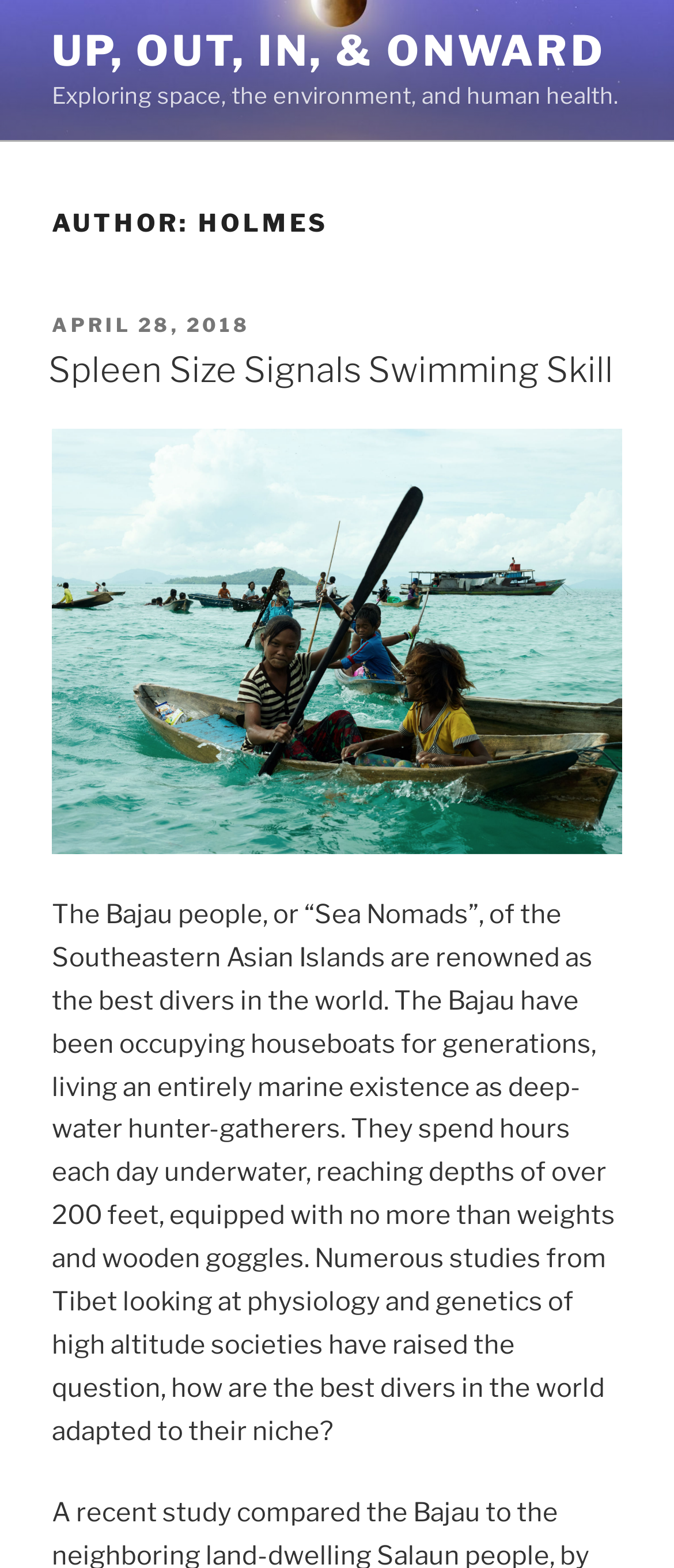What is the date of the article?
Look at the image and respond with a one-word or short-phrase answer.

April 28, 2018